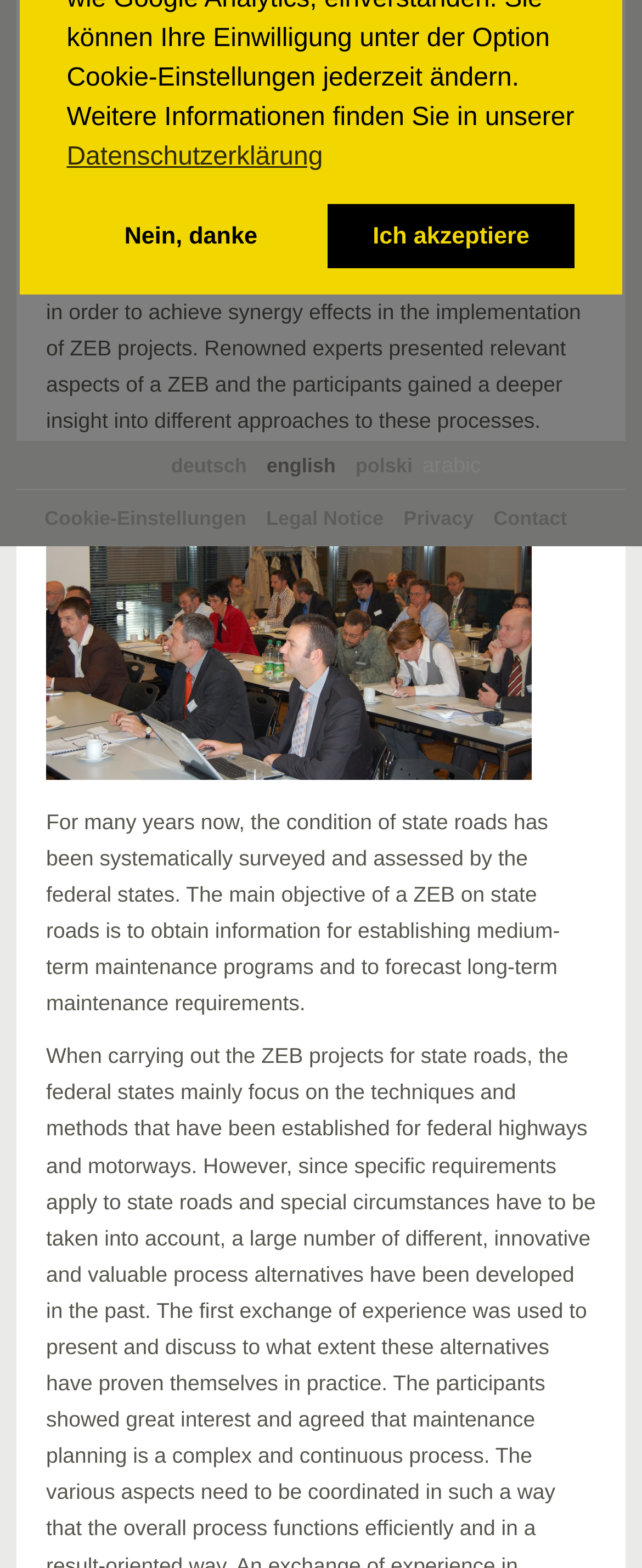Return the bounding box coordinates of the UI element that corresponds to this description: "polski". The coordinates must be given as four float numbers in the range of 0 and 1, [left, top, right, bottom].

[0.538, 0.281, 0.658, 0.313]